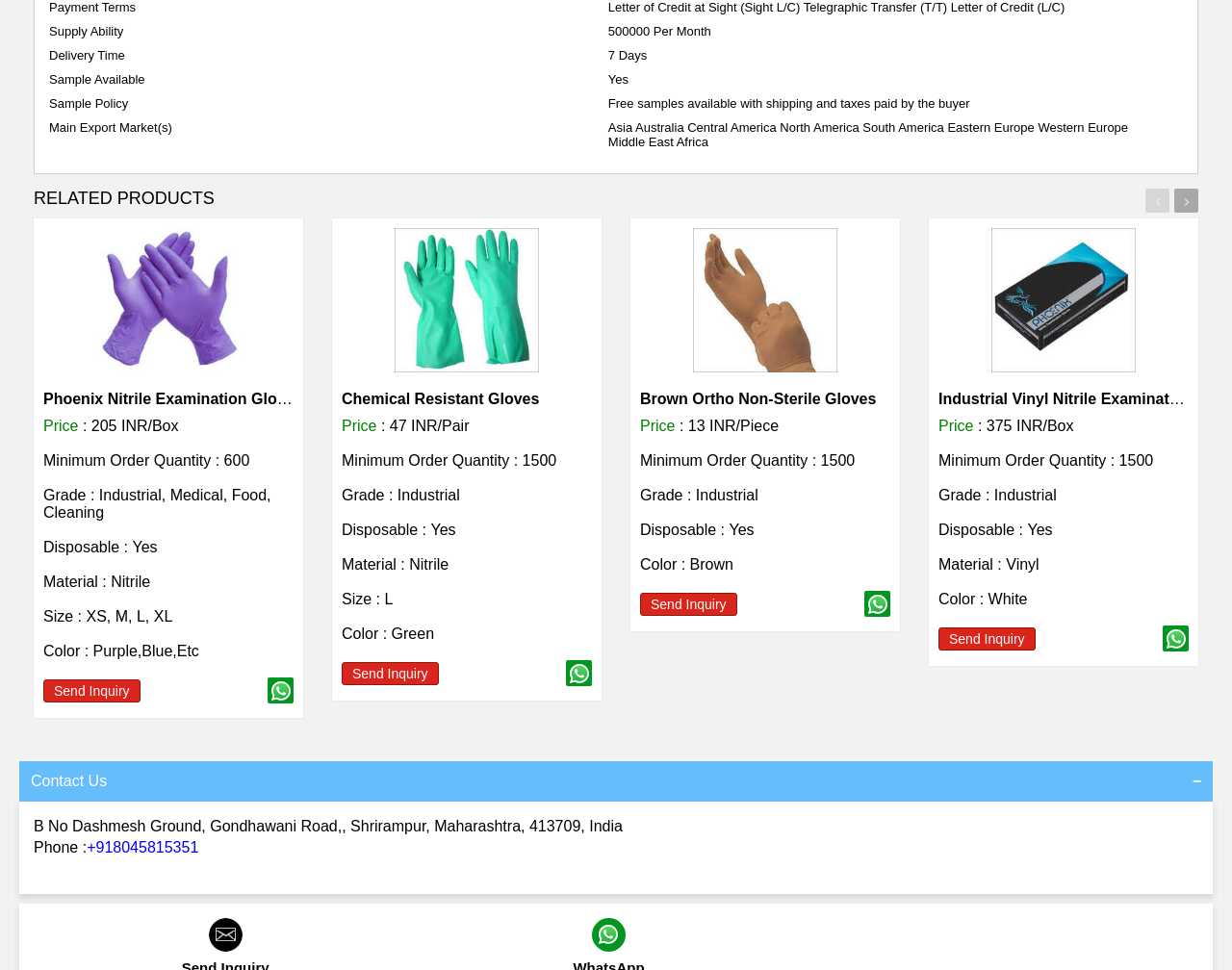Identify the bounding box for the described UI element. Provide the coordinates in (top-left x, top-left y, bottom-right x, bottom-right y) format with values ranging from 0 to 1: alt="Chemical Resistant Gloves"

[0.277, 0.235, 0.48, 0.384]